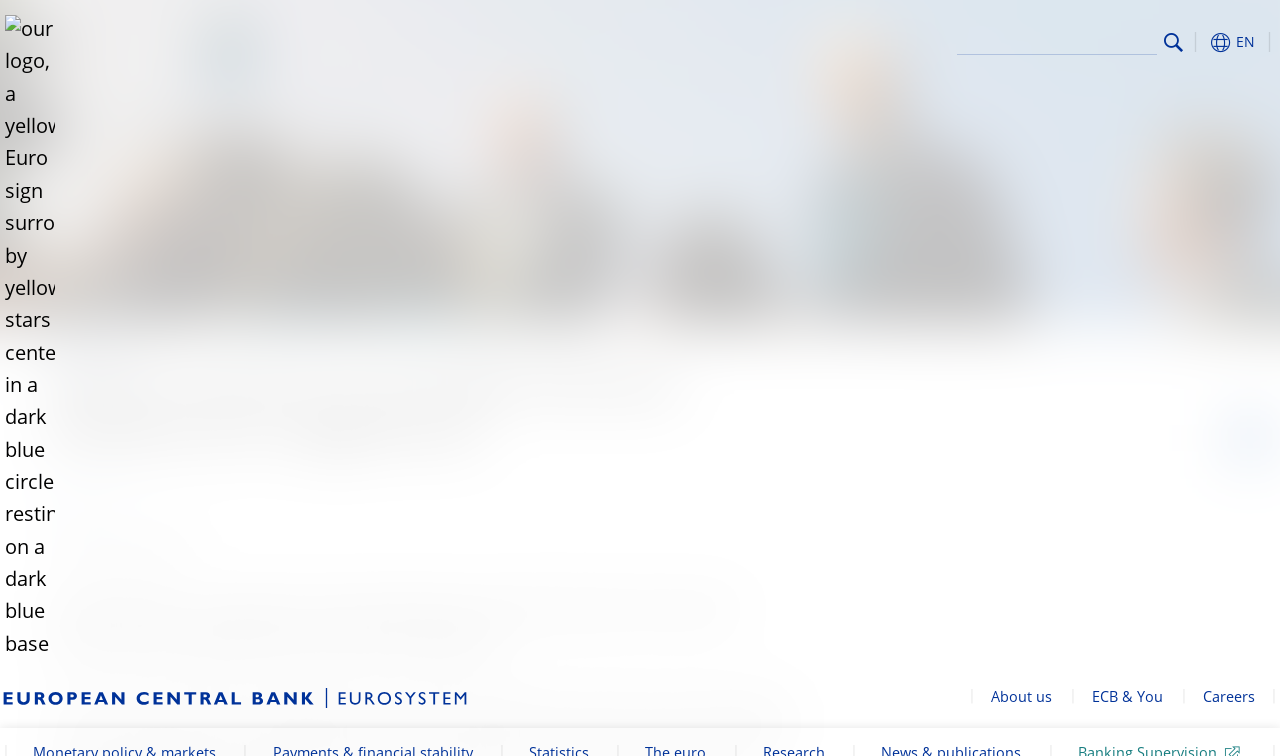Please answer the following question using a single word or phrase: 
What is the purpose of the search box?

To search